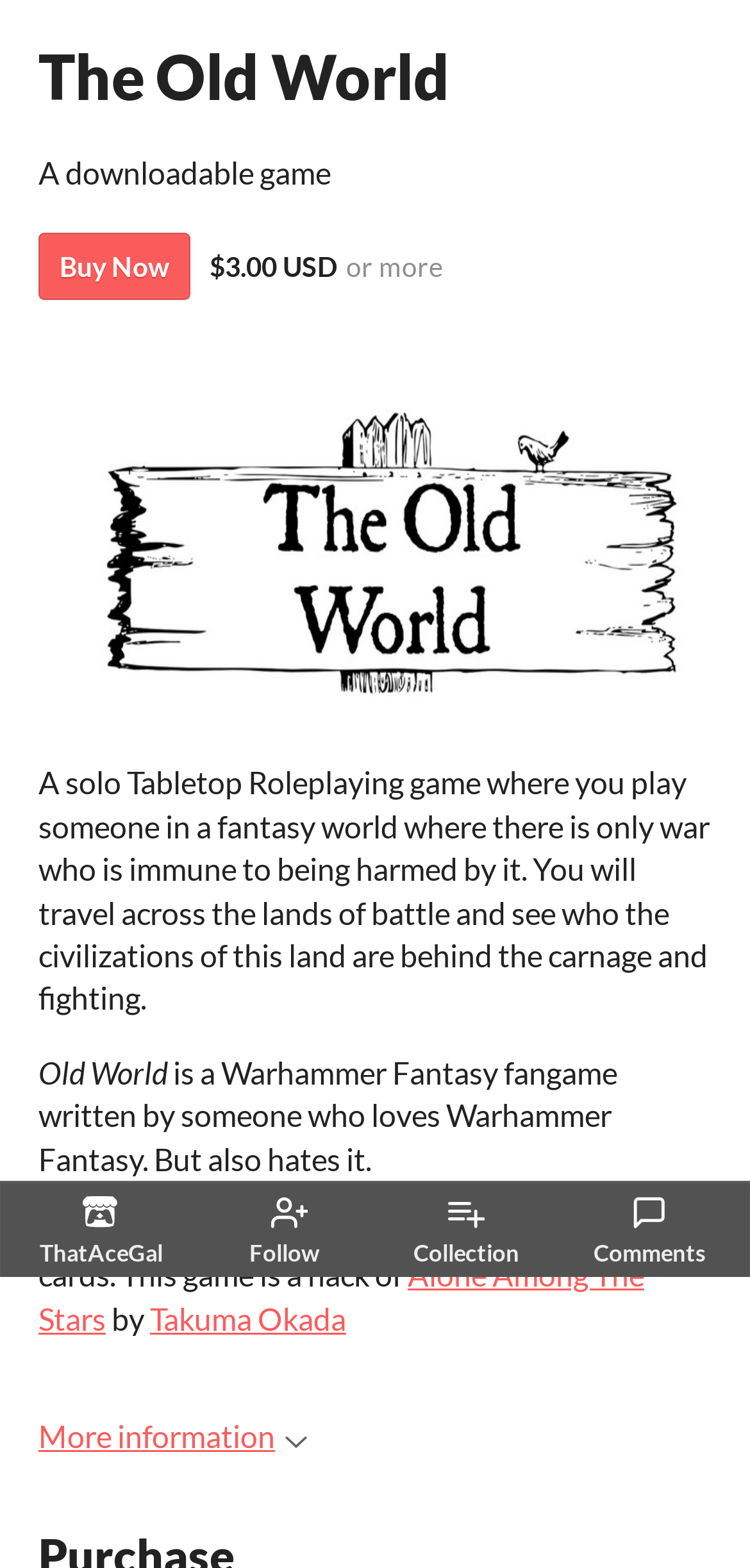What is the name of the game?
Offer a detailed and full explanation in response to the question.

I determined the answer by looking at the heading element with the text 'The Old World' at the top of the webpage, which suggests that it is the title of the game.